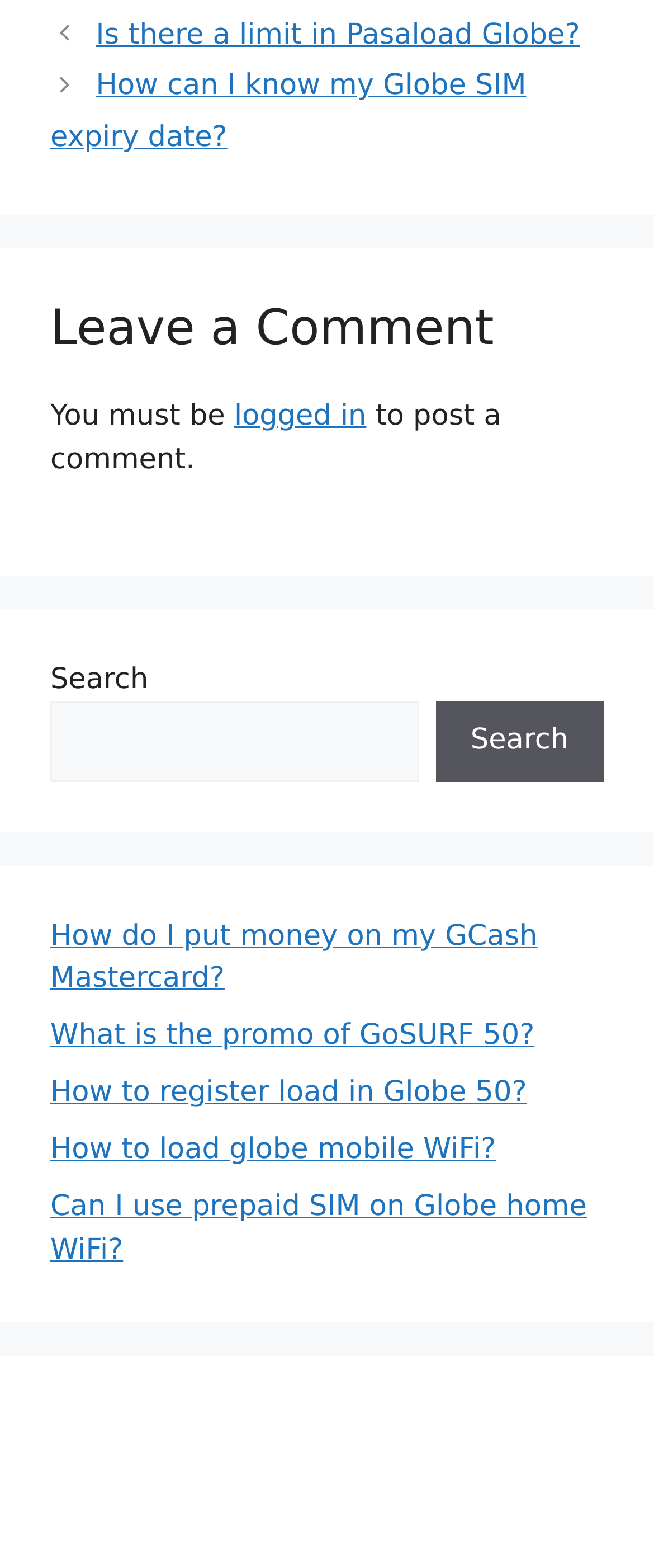Please identify the bounding box coordinates of the element on the webpage that should be clicked to follow this instruction: "Search for something". The bounding box coordinates should be given as four float numbers between 0 and 1, formatted as [left, top, right, bottom].

[0.077, 0.448, 0.64, 0.499]